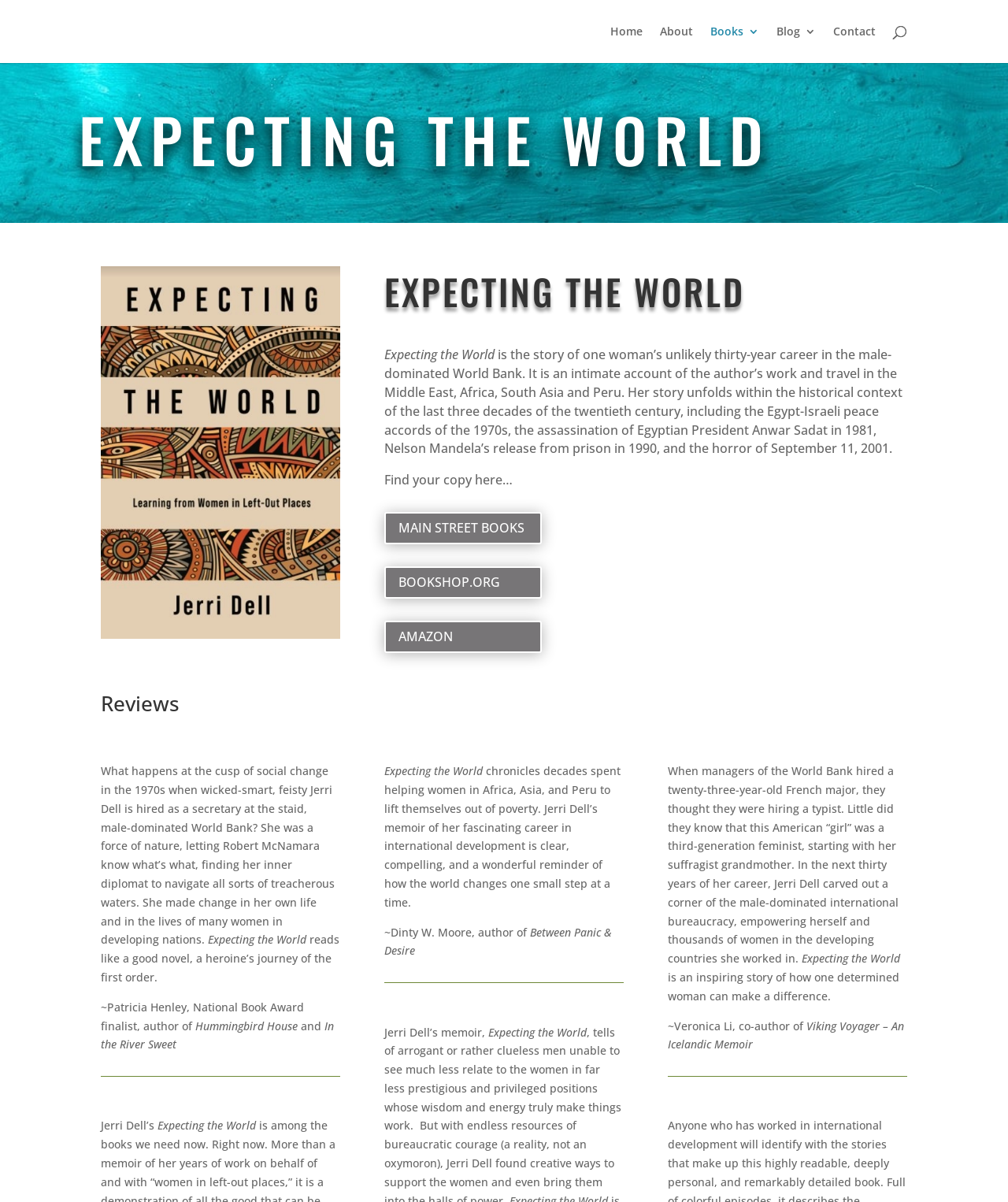Could you specify the bounding box coordinates for the clickable section to complete the following instruction: "Read more of Business Exchange Bureau"?

None